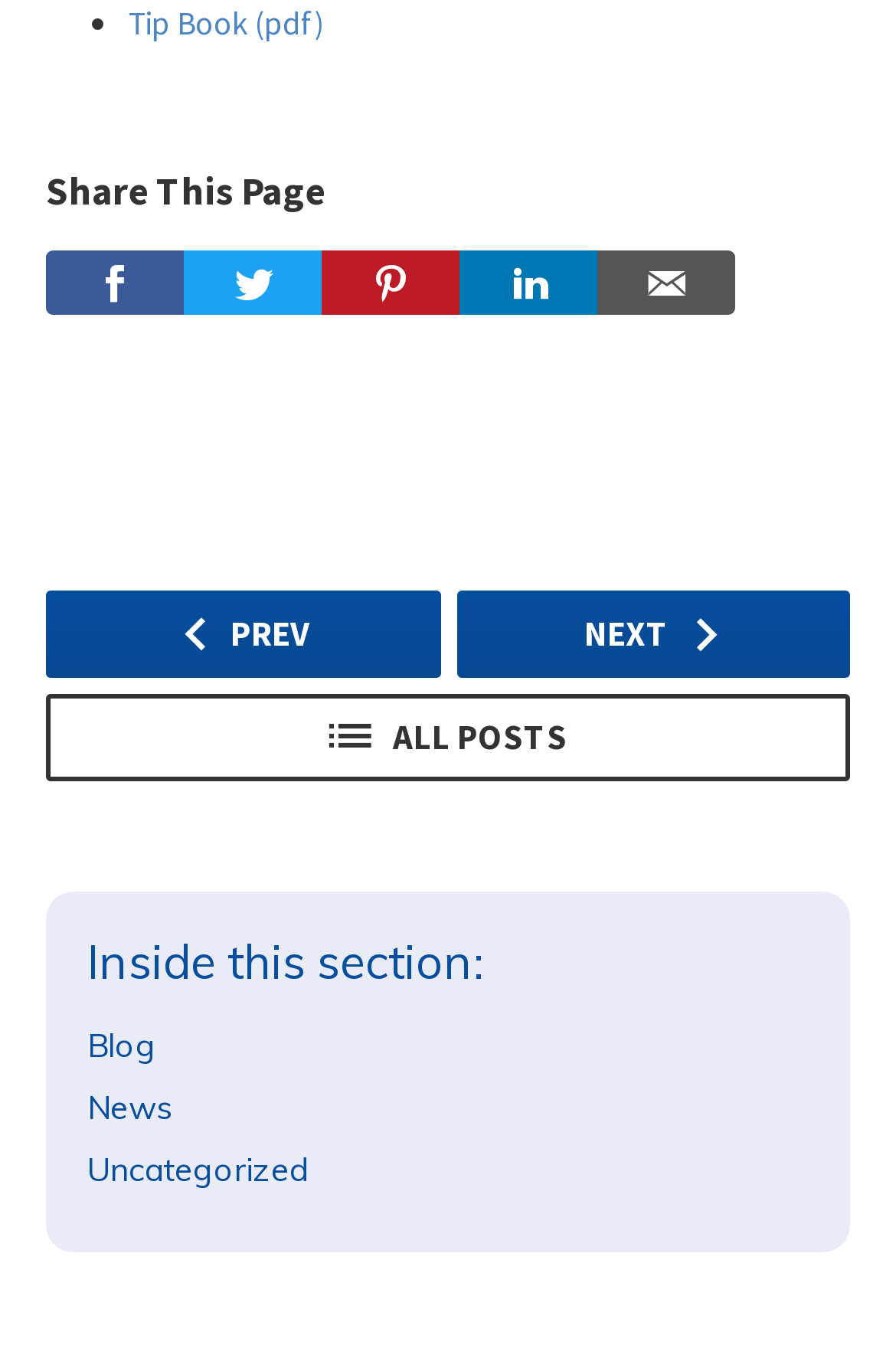Find the bounding box coordinates for the HTML element described as: "All Posts". The coordinates should consist of four float values between 0 and 1, i.e., [left, top, right, bottom].

[0.051, 0.516, 0.949, 0.581]